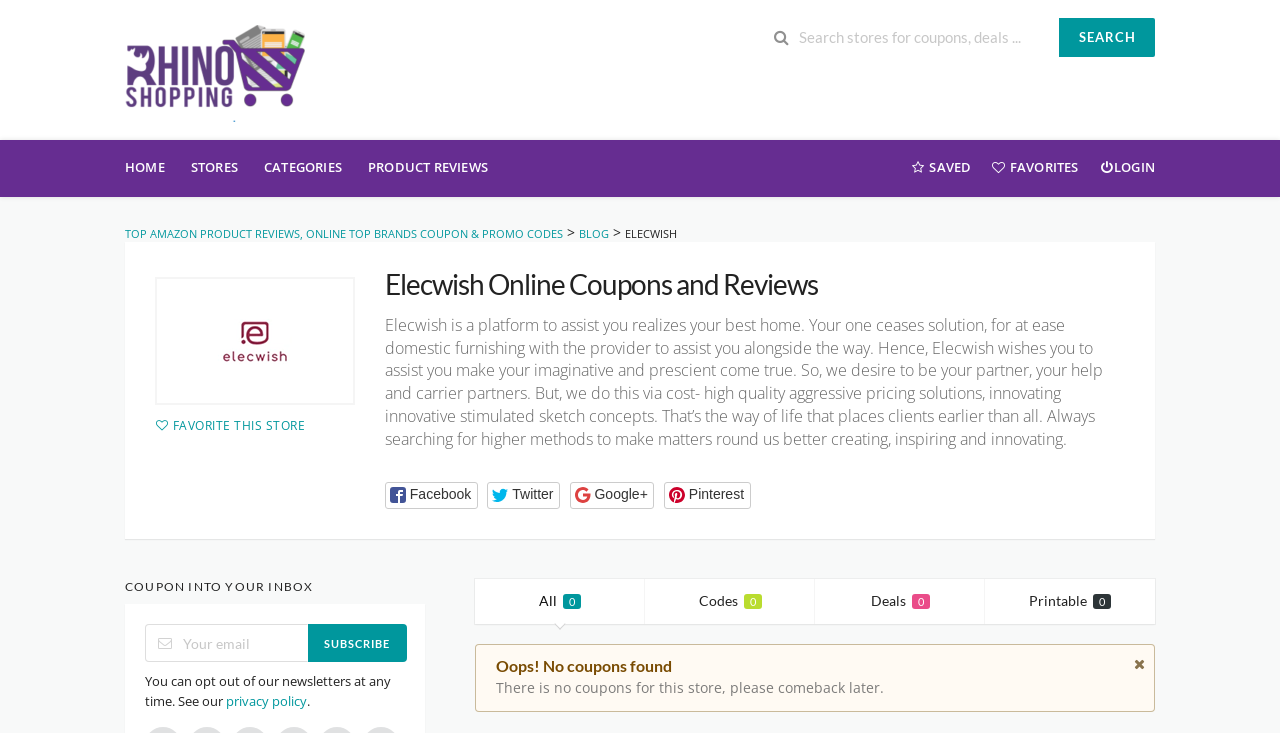Locate the bounding box of the UI element described by: "Favorite This Store" in the given webpage screenshot.

[0.121, 0.569, 0.238, 0.592]